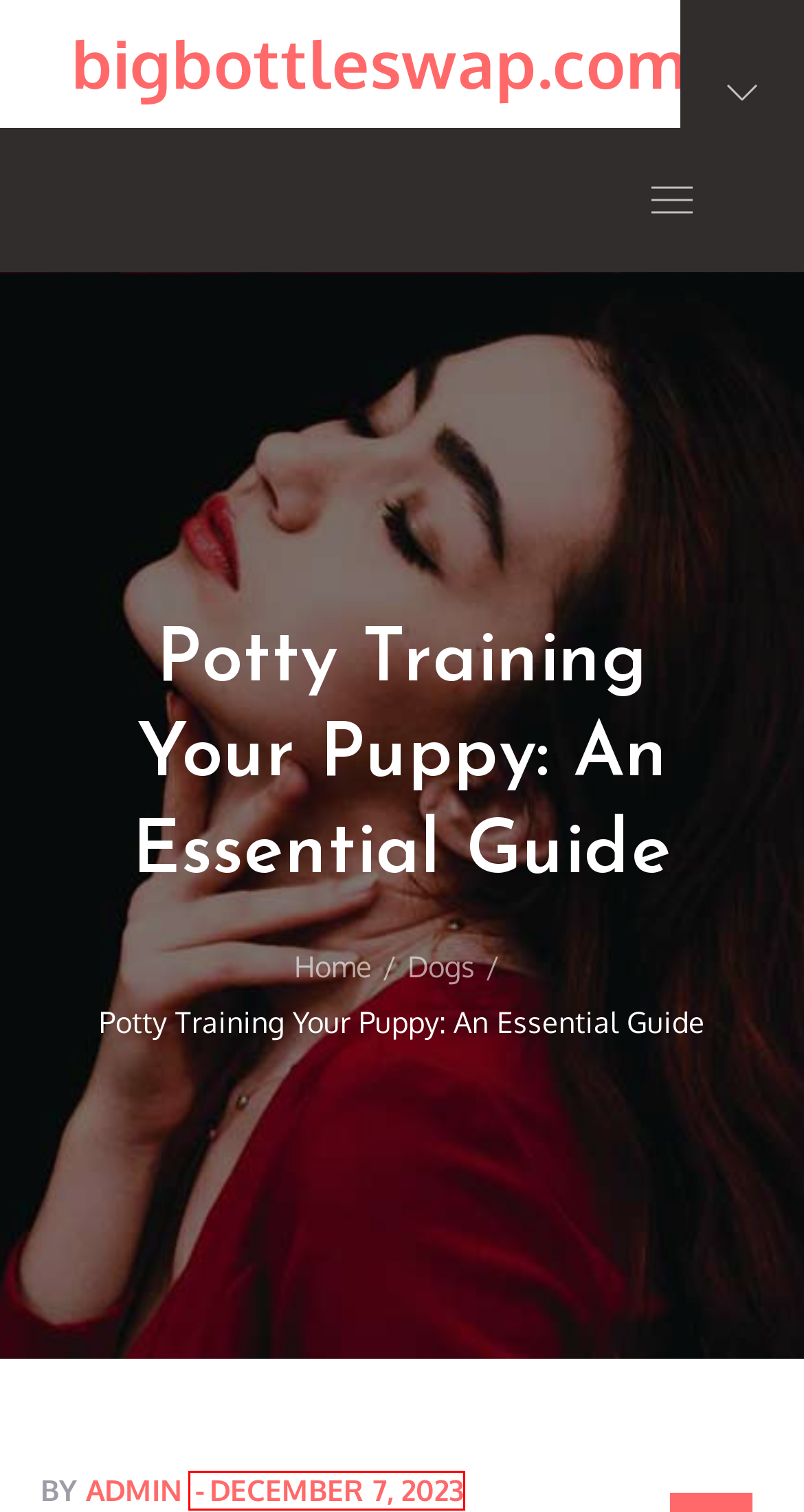Review the screenshot of a webpage containing a red bounding box around an element. Select the description that best matches the new webpage after clicking the highlighted element. The options are:
A. Real Estate – bigbottleswap.com
B. Dogs – bigbottleswap.com
C. Admin – bigbottleswap.com
D. Potty Patch for Dogs - Doggy and the City - Los Angeles
E. December 2023 – bigbottleswap.com
F. bigbottleswap.com
G. Public Relations – bigbottleswap.com
H. Bbq Products And Accessories – bigbottleswap.com

E